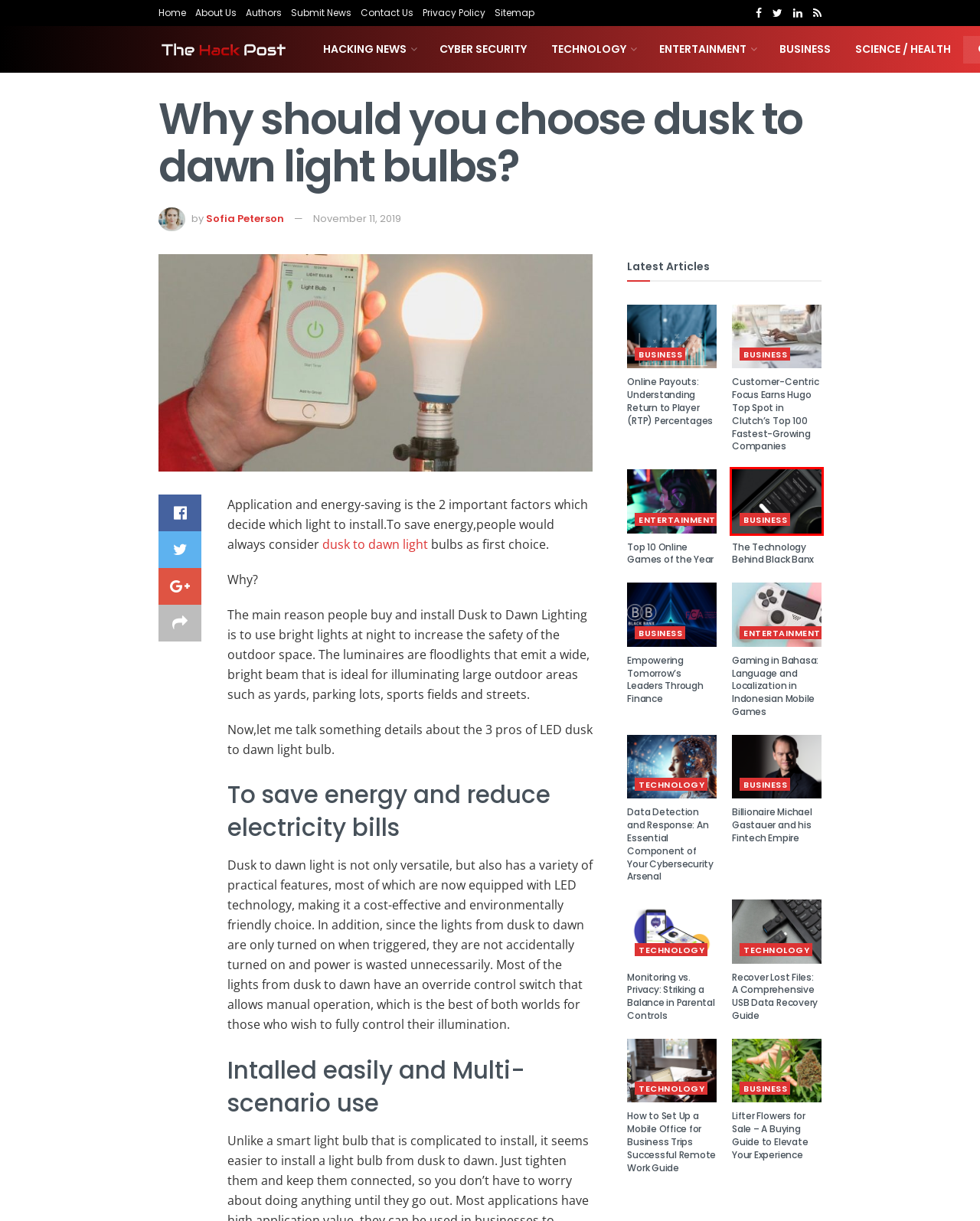You are given a screenshot of a webpage within which there is a red rectangle bounding box. Please choose the best webpage description that matches the new webpage after clicking the selected element in the bounding box. Here are the options:
A. Contact Us • The Hack Post
B. Billionaire Michael Gastauer and his Fintech Empire
C. The Technology Behind Black Banx
D. The Hack Post • Technology, Cyber Security, Hacking News
E. Online Payouts: Understanding Return to Player (RTP) Percentages
F. Empowering Tomorrow’s Leaders Through Finance
G. How to Set Up a Mobile Office for Business Trips Successful Remote Work Guide
H. Gaming in Bahasa: Language and Localization in Indonesian Mobile Games

C